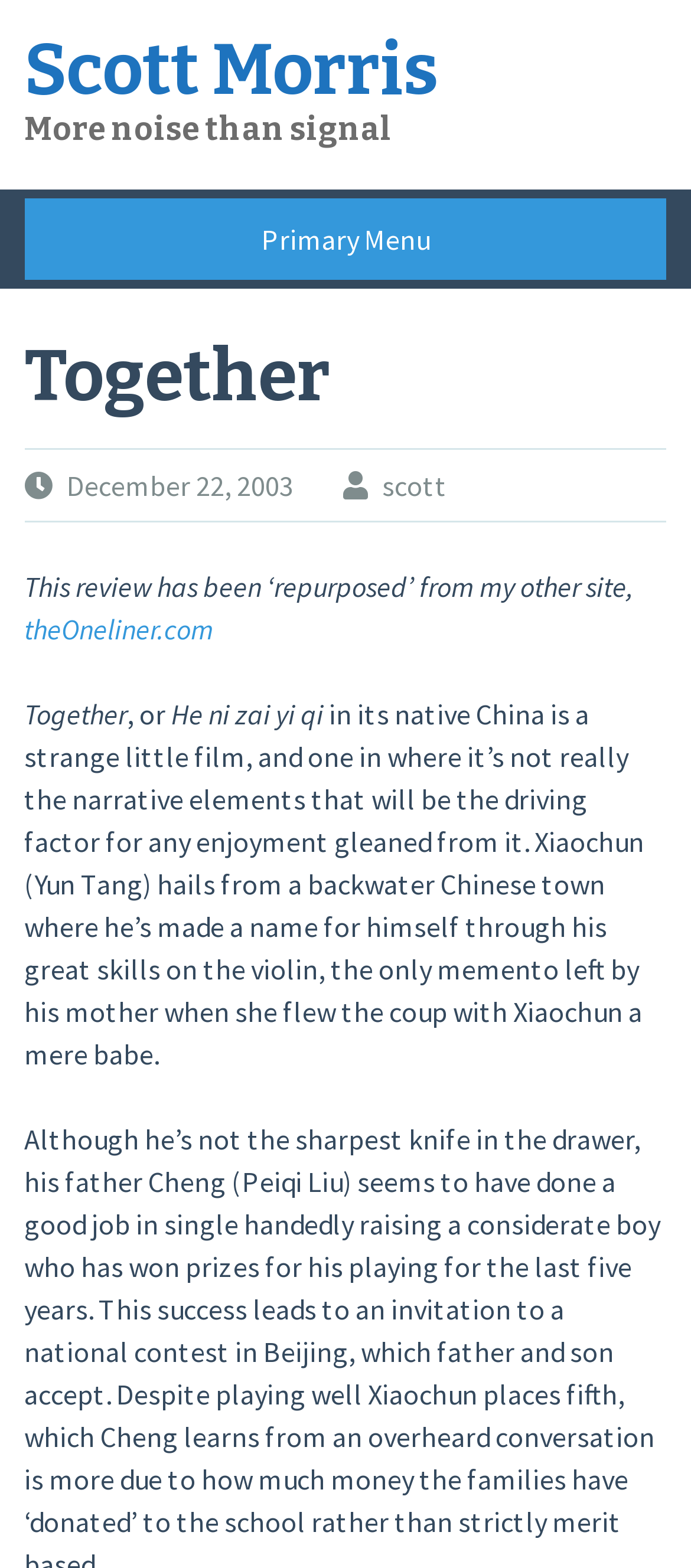Summarize the webpage in an elaborate manner.

The webpage is about a film review titled "Together – Scott Morris". At the top, there is a large heading with the title "Scott Morris", which is also a link. Below it, there is a smaller heading that reads "More noise than signal". 

To the right of the headings, there is a button labeled "Primary Menu". When expanded, the menu displays a header with the title "Together" and two links: one with a date "December 22, 2003" and another with the text "scott". 

Below the menu, there is a block of text that explains that the review has been repurposed from another site, theOneliner.com. The text then proceeds to introduce the film "Together", also known as "He ni zai yi qi" in its native China. The review describes the film as a strange little film where the narrative elements are not the driving factor for enjoyment. It then introduces the main character Xiaochun, a skilled violinist from a backwater Chinese town.